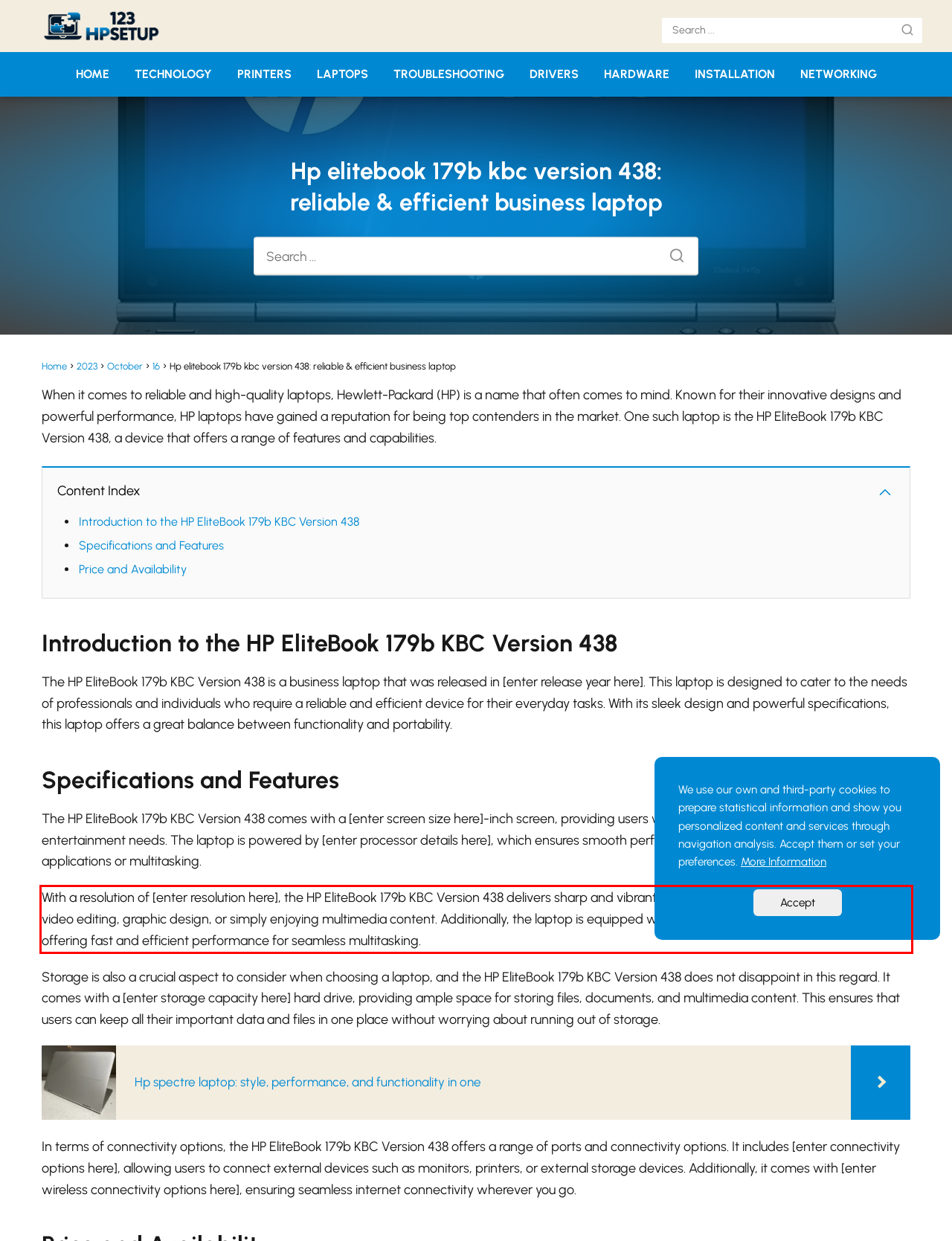Look at the screenshot of the webpage, locate the red rectangle bounding box, and generate the text content that it contains.

With a resolution of [enter resolution here], the HP EliteBook 179b KBC Version 438 delivers sharp and vibrant visuals, making it ideal for tasks such as video editing, graphic design, or simply enjoying multimedia content. Additionally, the laptop is equipped with [enter RAM capacity here] of DDR4 RAM, offering fast and efficient performance for seamless multitasking.